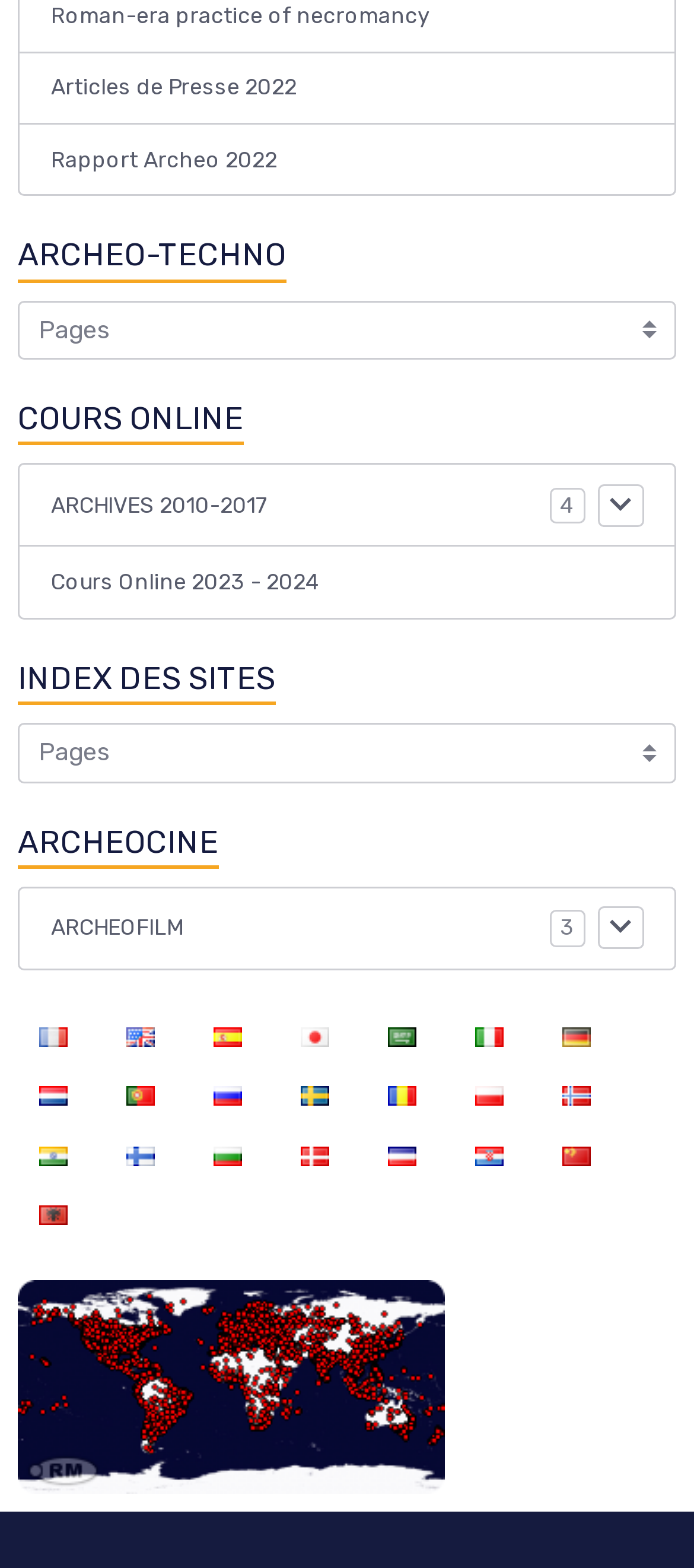Find the bounding box coordinates for the area you need to click to carry out the instruction: "Explore the Map". The coordinates should be four float numbers between 0 and 1, indicated as [left, top, right, bottom].

[0.026, 0.875, 0.641, 0.891]